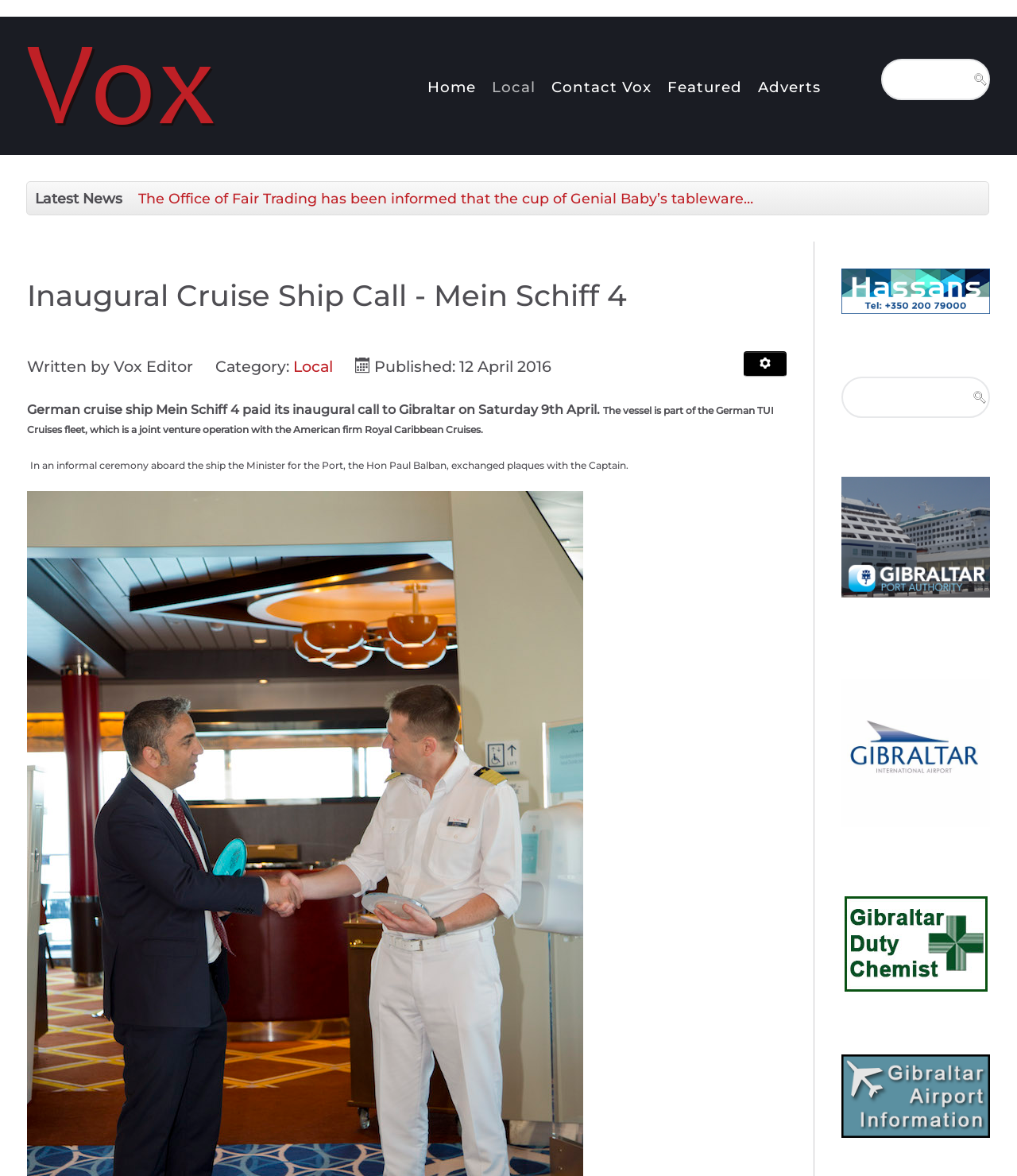Please identify the bounding box coordinates of the clickable area that will allow you to execute the instruction: "Read the 'Inaugural Cruise Ship Call - Mein Schiff 4' article".

[0.027, 0.227, 0.773, 0.292]